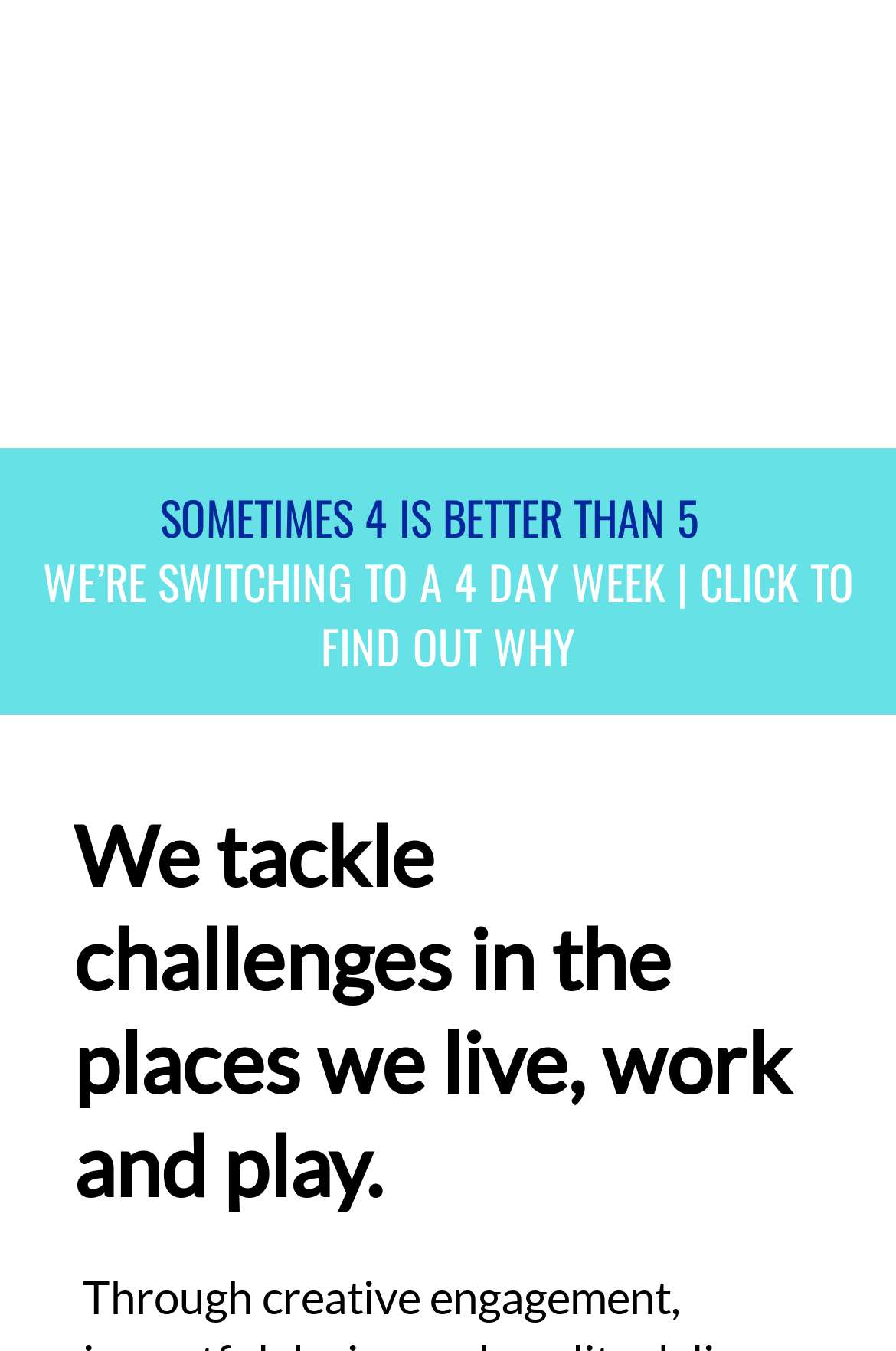Craft a detailed narrative of the webpage's structure and content.

The webpage is about Urban Scale Interventions, a people-centred design and innovation studio. At the top left corner, there is a link and an image with the text "USI", which is likely the studio's logo. Below the logo, a full-width video takes up the majority of the top section of the page. 

Underneath the video, a prominent link with a heading "SOMETIMES 4 IS BETTER THAN 5 WE’RE SWITCHING TO A 4 DAY WEEK | CLICK TO FIND OUT WHY" spans the entire width of the page. This link is likely a call-to-action or a featured article.

Further down, a heading "We tackle challenges in the places we live, work and play" is centered on the page, summarizing the studio's mission. There is also a small, non-descriptive element at the top left corner of the page, but its purpose is unclear.